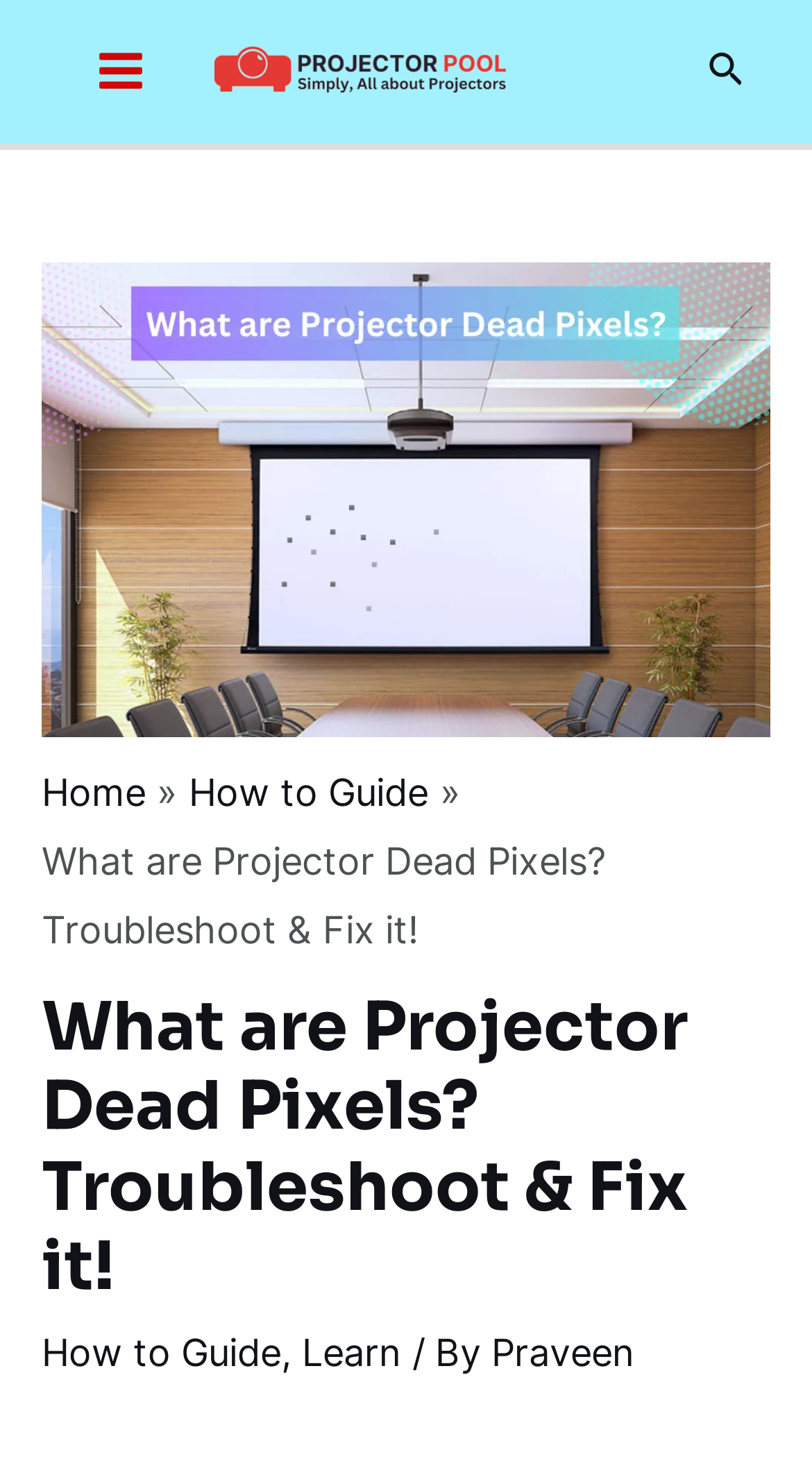Please mark the clickable region by giving the bounding box coordinates needed to complete this instruction: "Click the Main Menu button".

[0.082, 0.012, 0.213, 0.085]